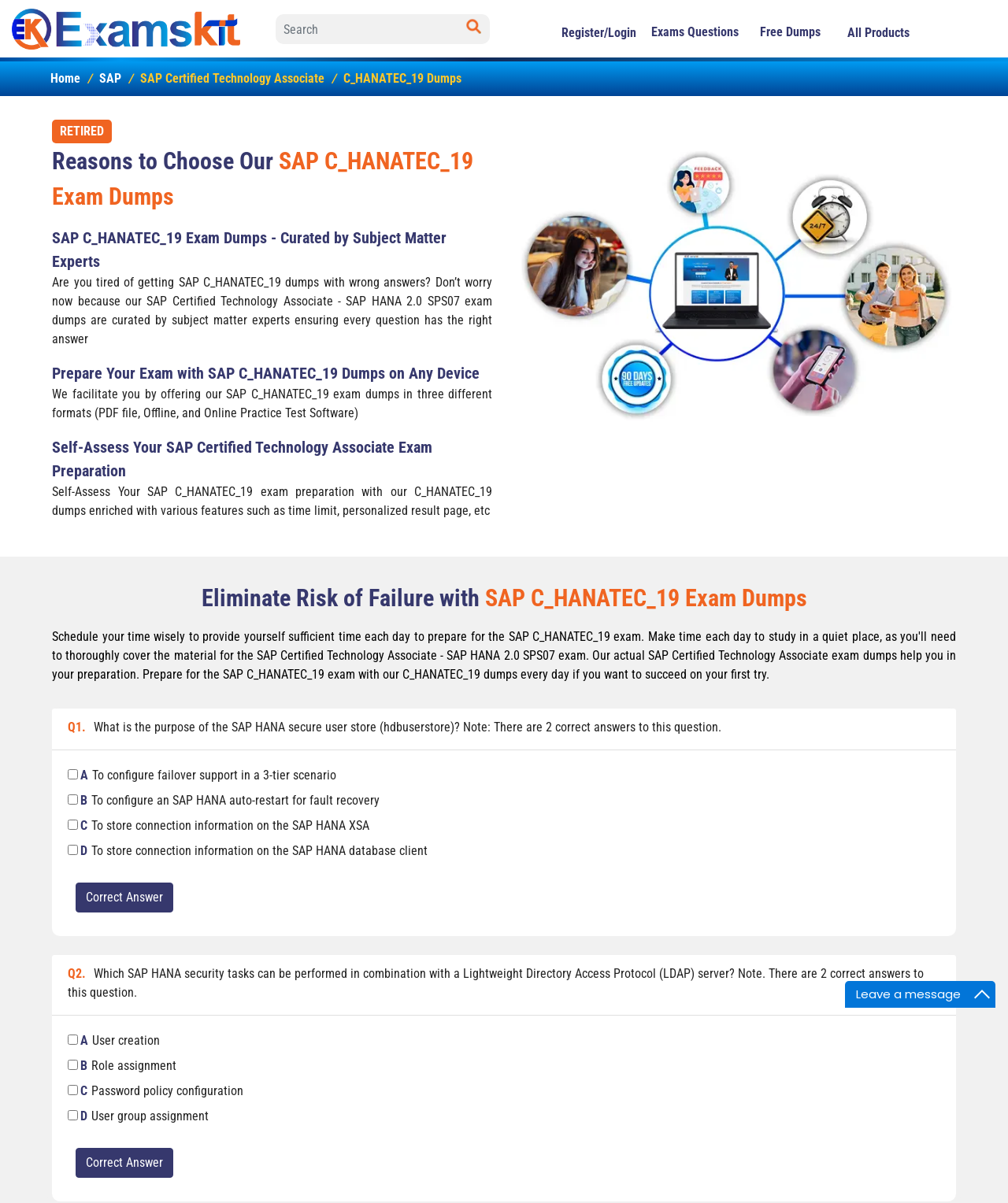Locate the bounding box coordinates of the area you need to click to fulfill this instruction: 'View all products'. The coordinates must be in the form of four float numbers ranging from 0 to 1: [left, top, right, bottom].

[0.83, 0.015, 0.912, 0.04]